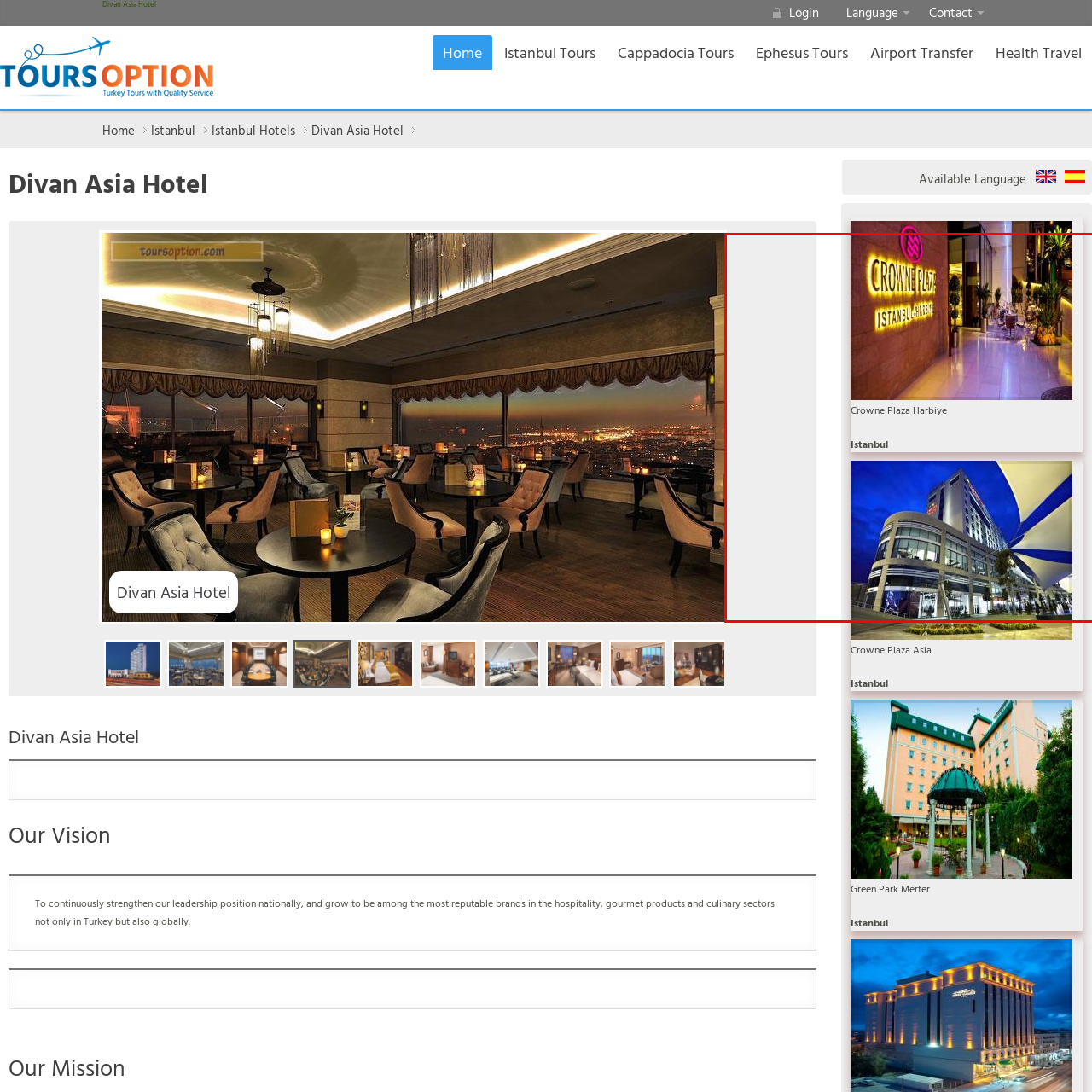What is the color of the awning?
Look at the section marked by the red bounding box and provide a single word or phrase as your answer.

Blue-and-white